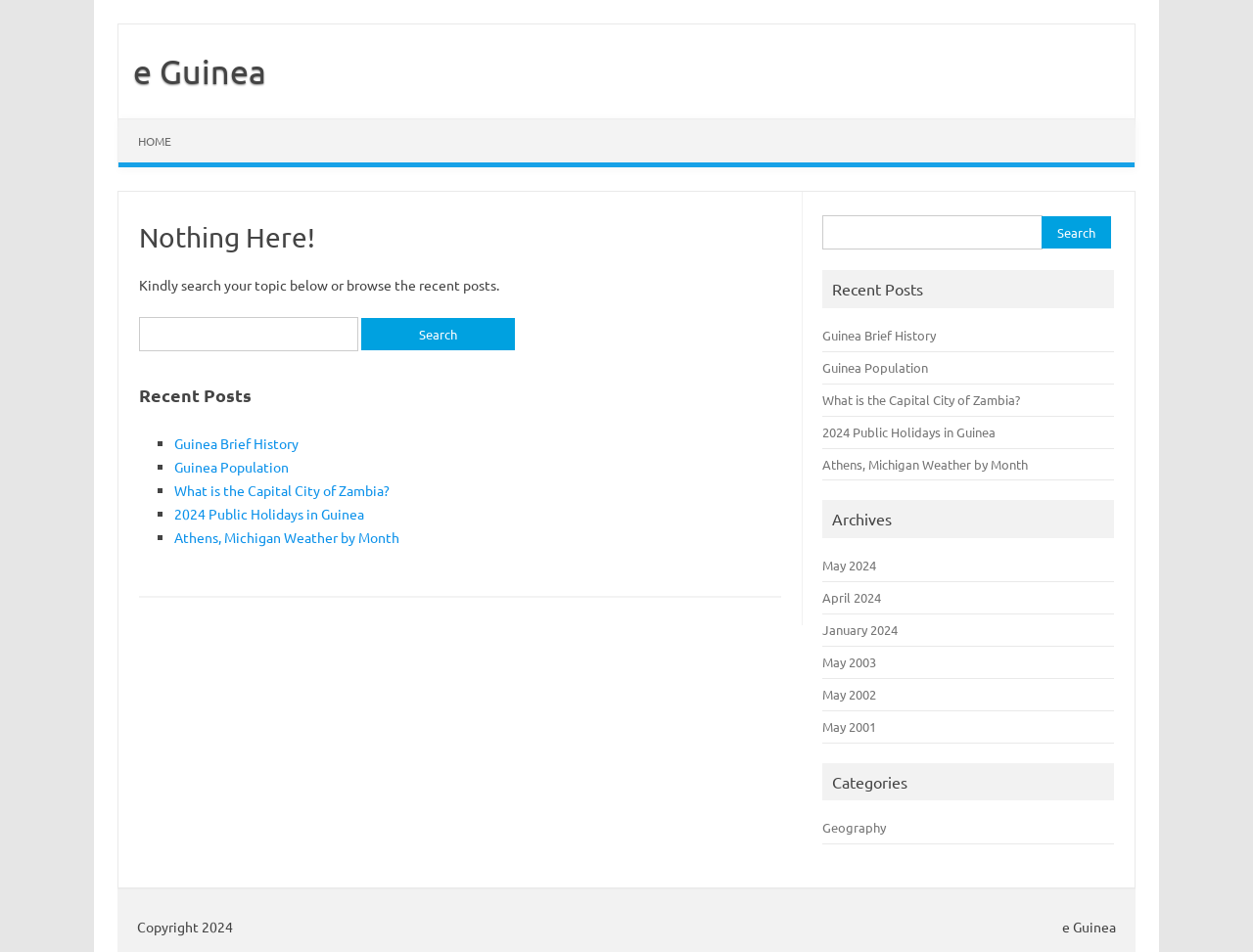Refer to the screenshot and give an in-depth answer to this question: What is the copyright year?

The copyright year can be found in the StaticText element at the bottom of the page, which reads 'Copyright 2024'.